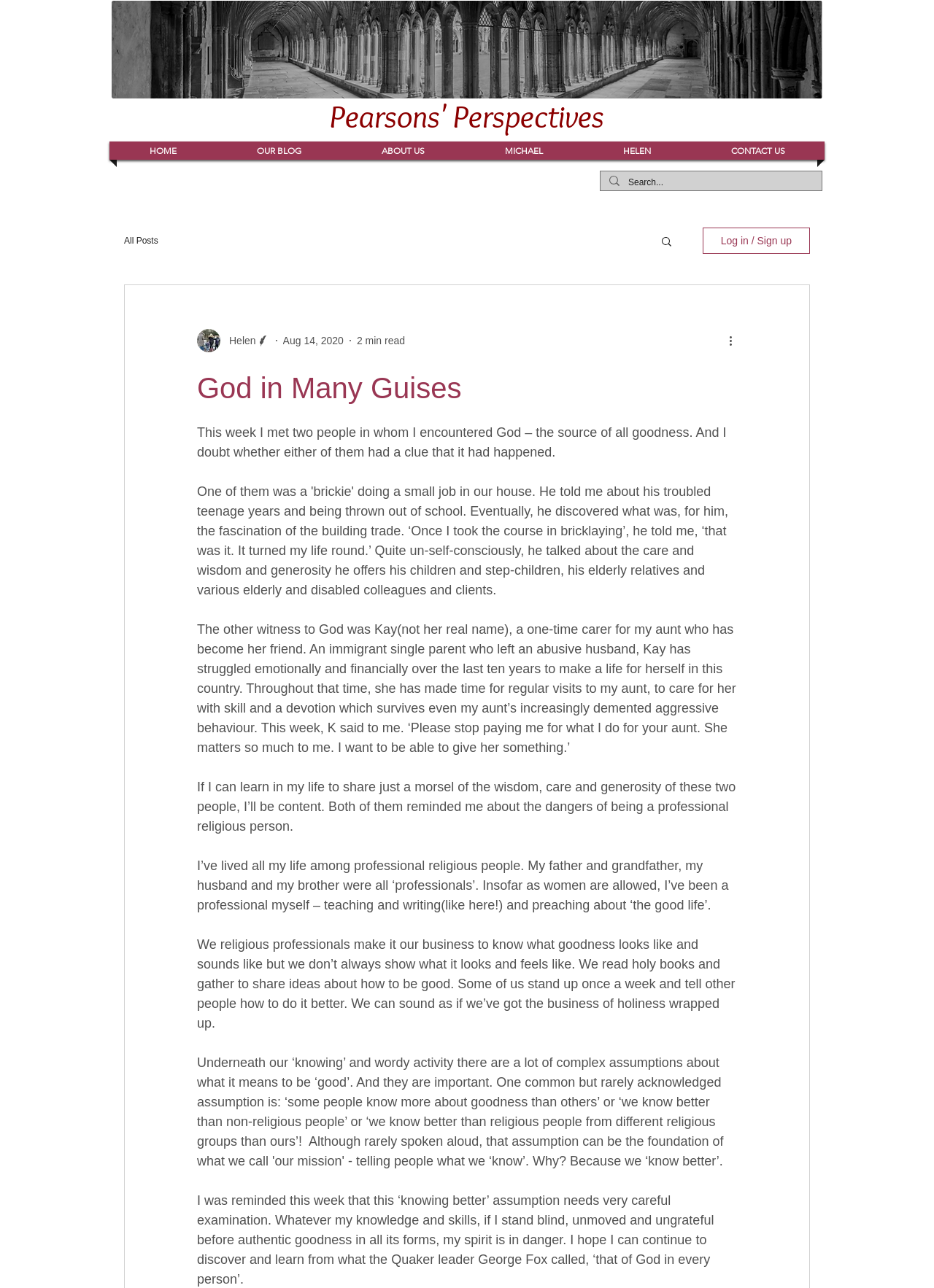Find the bounding box coordinates for the element described here: "Log in / Sign up".

[0.752, 0.177, 0.867, 0.197]